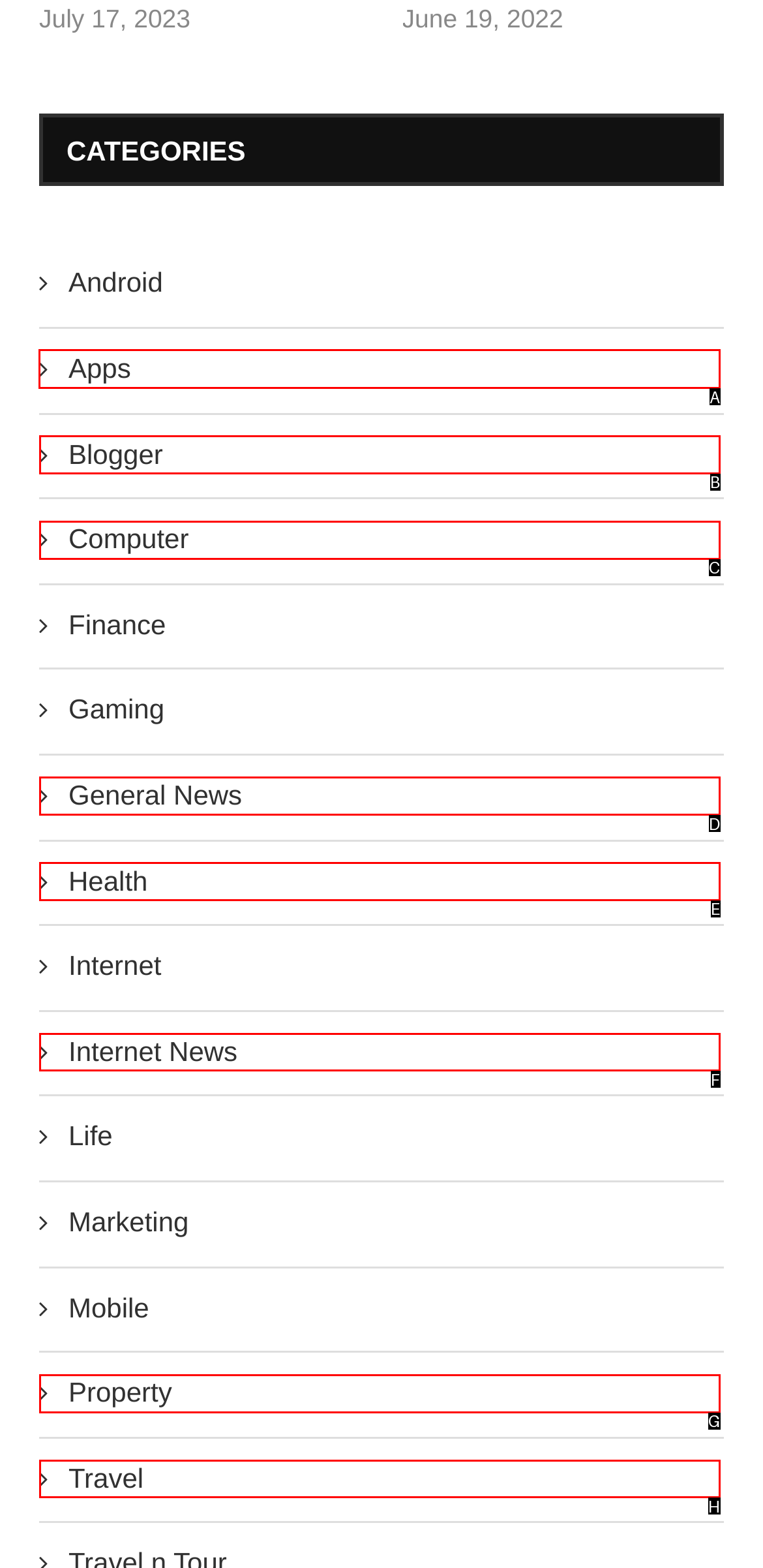Please indicate which HTML element to click in order to fulfill the following task: Browse Apps Respond with the letter of the chosen option.

A